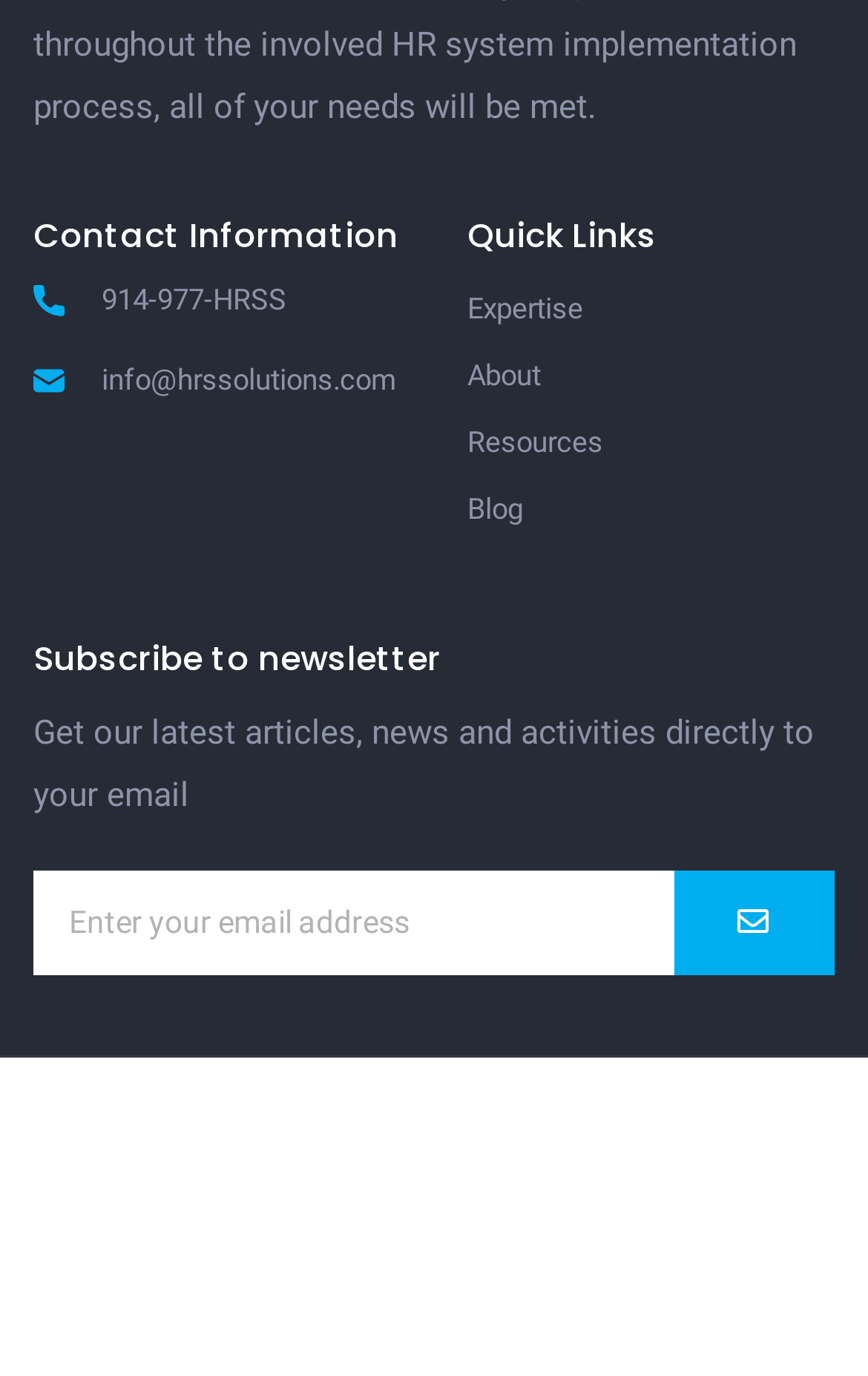What is the email address for contact information?
Based on the screenshot, give a detailed explanation to answer the question.

The email address can be found in the 'Contact Information' section, which is located at the top left of the webpage, and is displayed as a link with the text 'info@hrssolutions.com'.